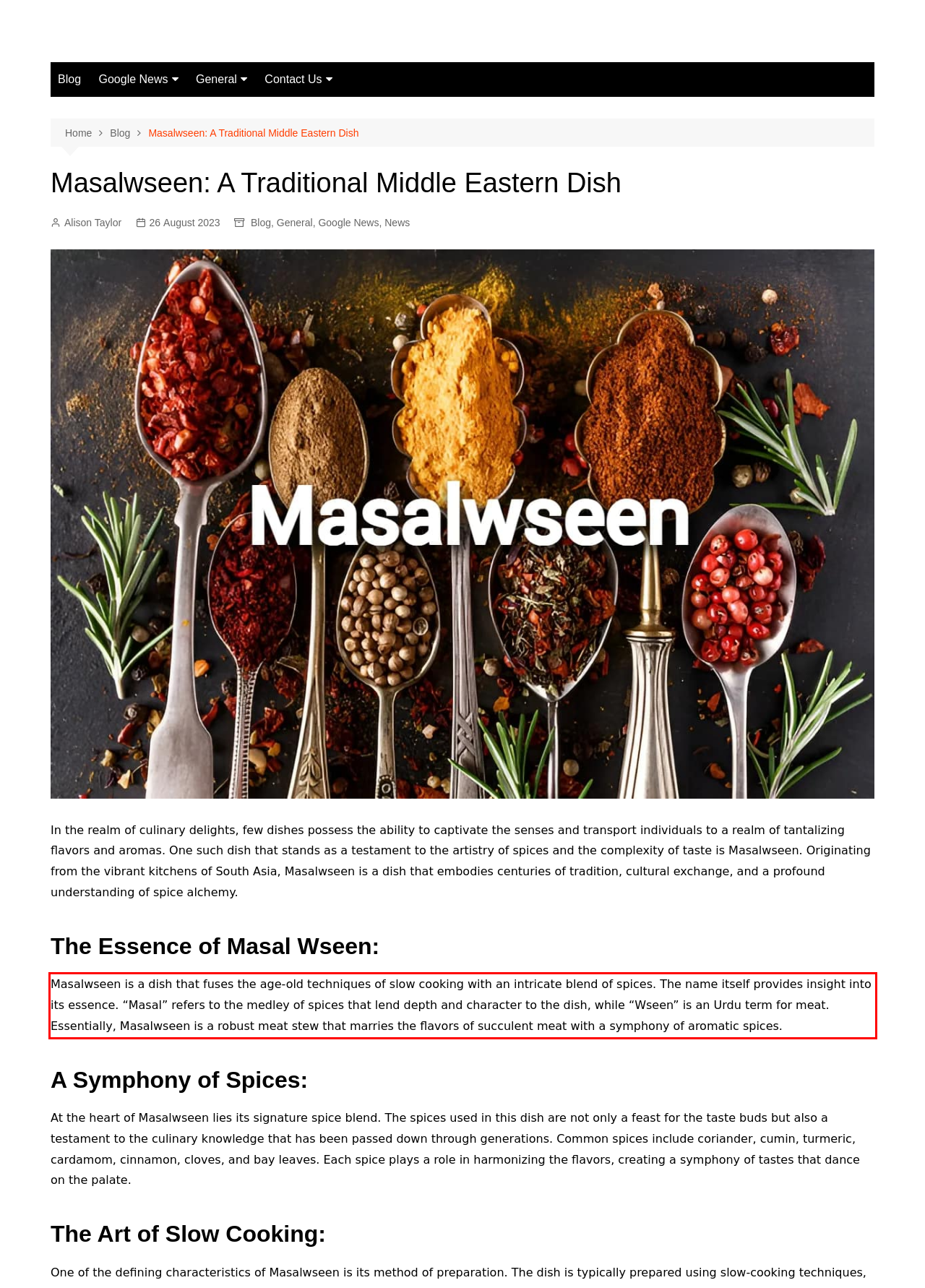You are given a screenshot with a red rectangle. Identify and extract the text within this red bounding box using OCR.

Masalwseen is a dish that fuses the age-old techniques of slow cooking with an intricate blend of spices. The name itself provides insight into its essence. “Masal” refers to the medley of spices that lend depth and character to the dish, while “Wseen” is an Urdu term for meat. Essentially, Masalwseen is a robust meat stew that marries the flavors of succulent meat with a symphony of aromatic spices.